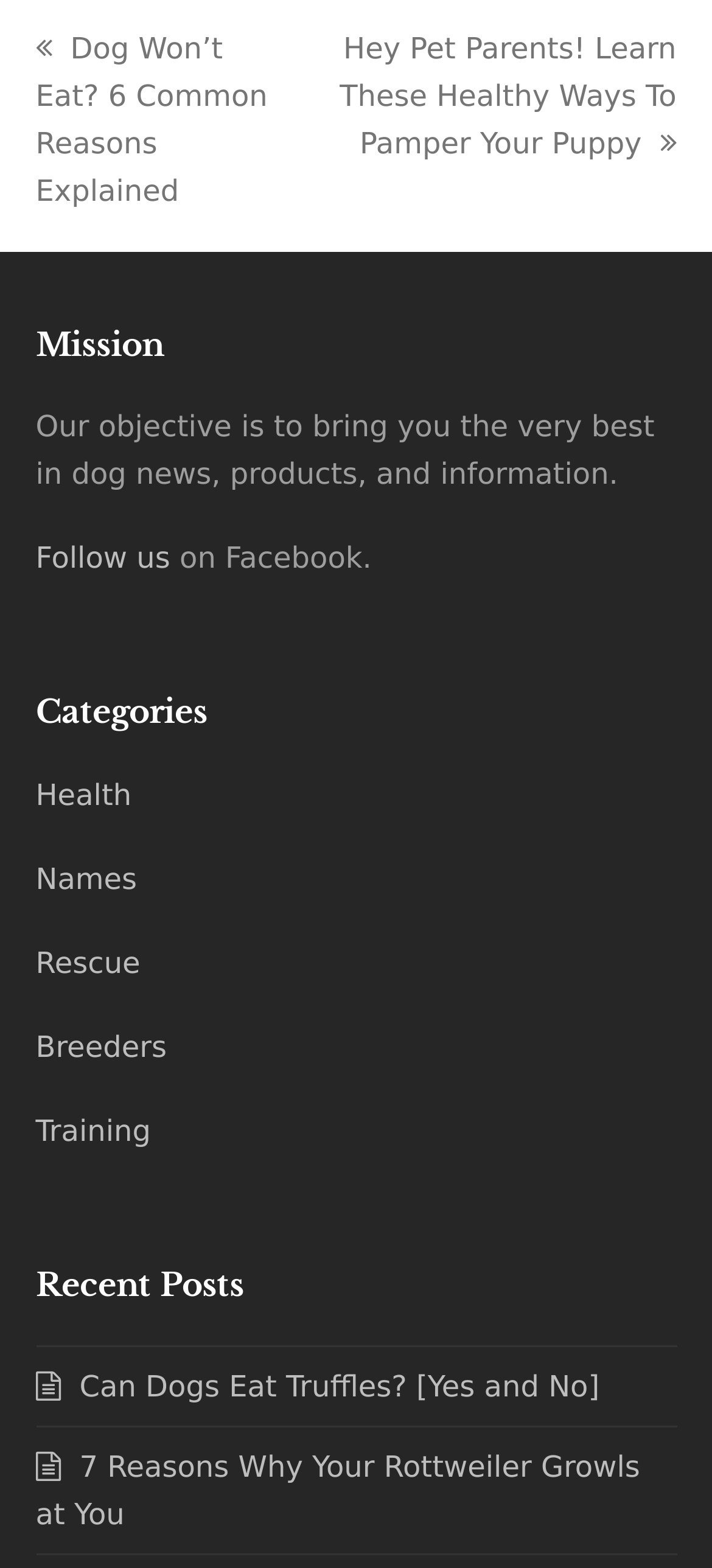Where can users follow the website?
Can you give a detailed and elaborate answer to the question?

The link element 'Follow us' at [0.05, 0.345, 0.239, 0.367] is followed by the static text 'on Facebook.' at [0.239, 0.345, 0.522, 0.367], indicating that users can follow the website on Facebook.